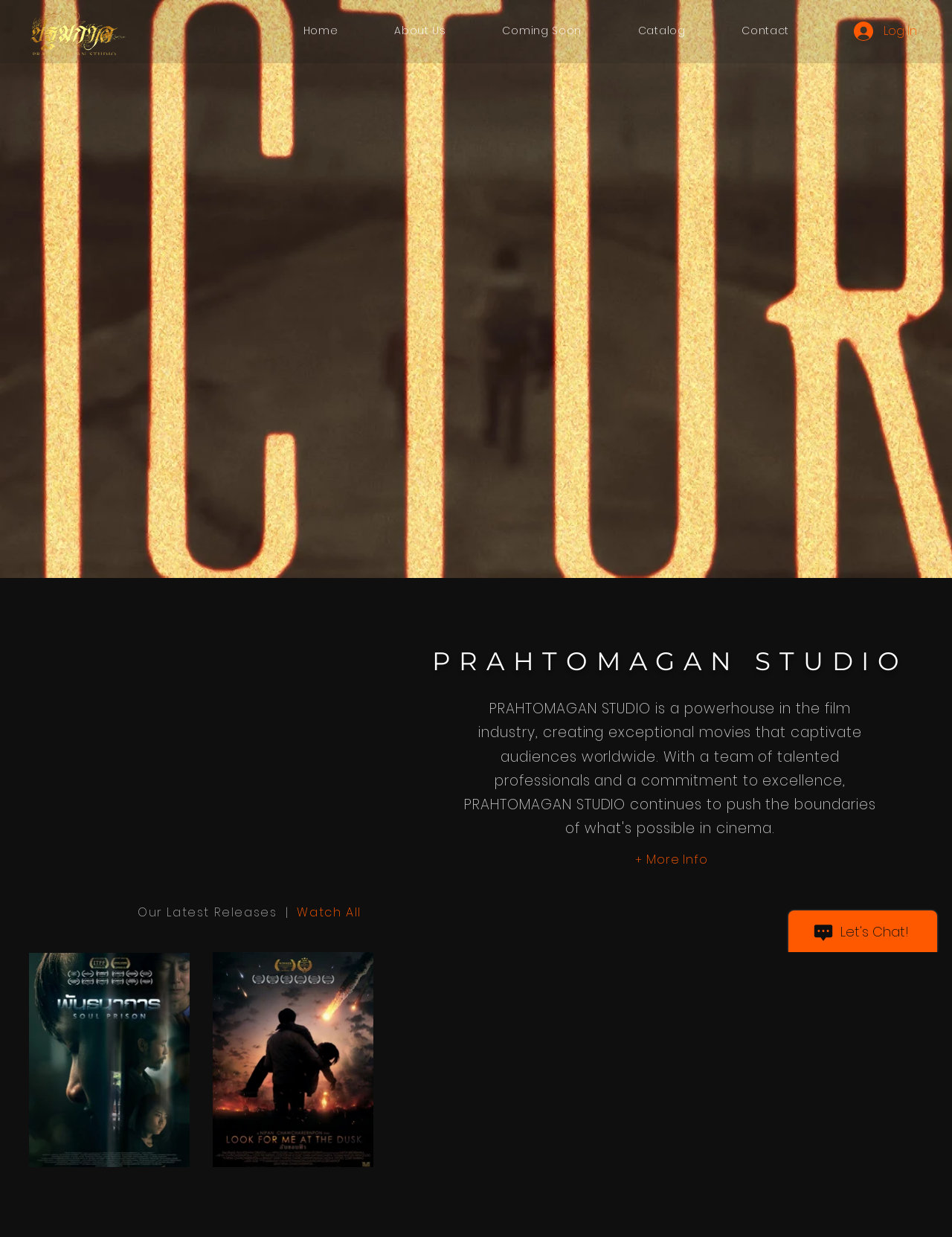Could you provide the bounding box coordinates for the portion of the screen to click to complete this instruction: "Log In"?

[0.886, 0.014, 0.974, 0.037]